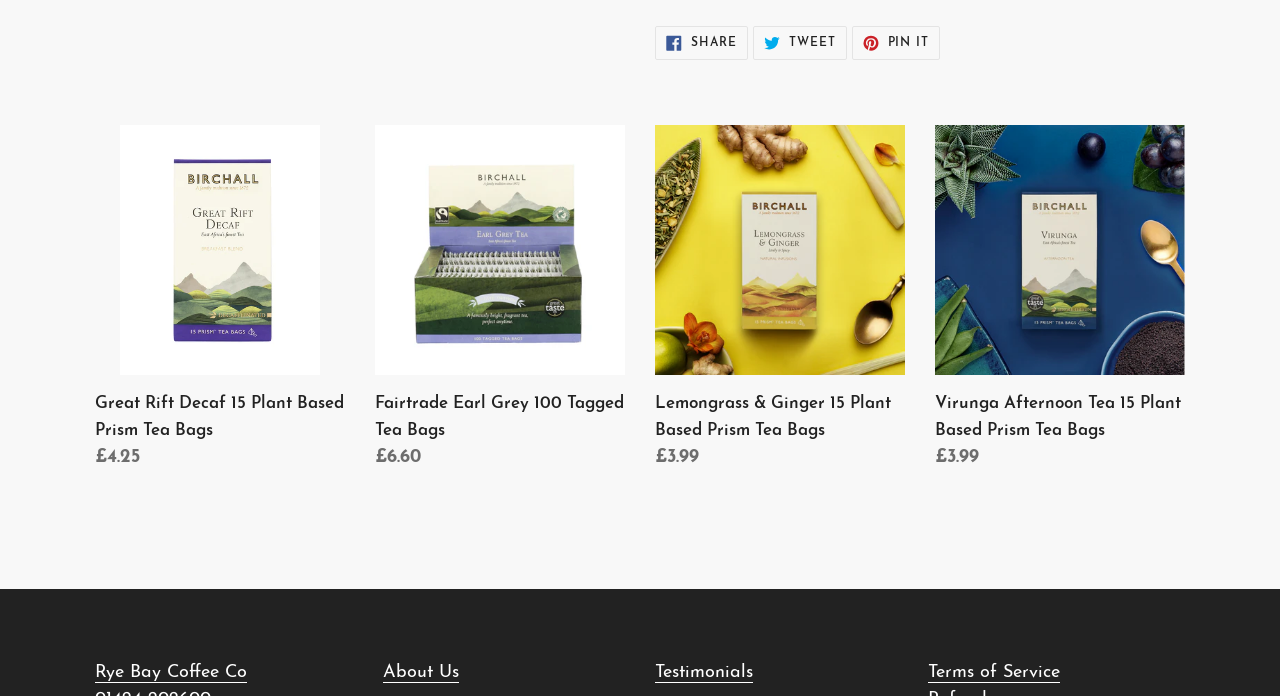What is the price of Lemongrass & Ginger tea?
From the screenshot, supply a one-word or short-phrase answer.

£3.99